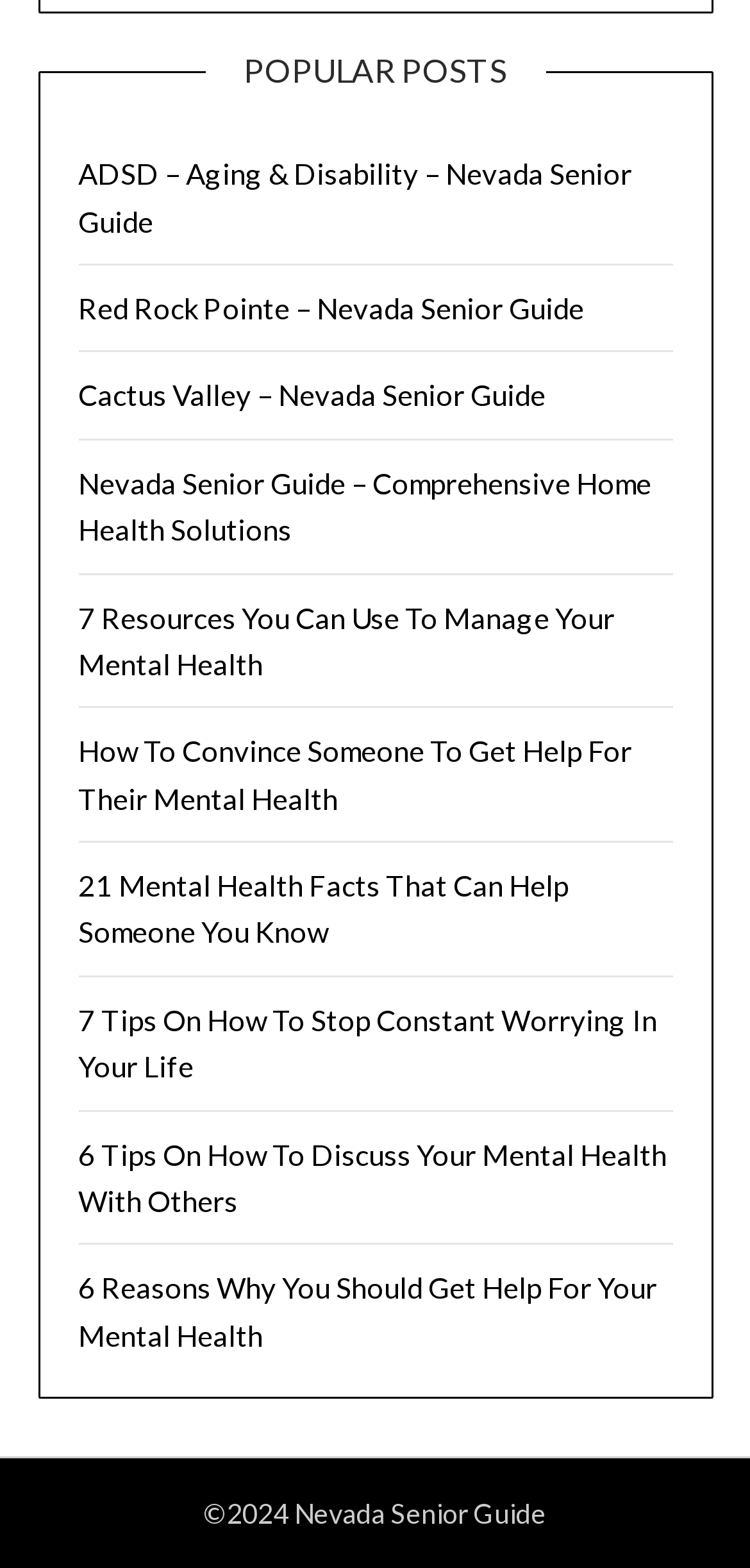Please answer the following question as detailed as possible based on the image: 
How many links are there under Popular Posts?

By counting the number of link elements under the 'POPULAR POSTS' heading, we can determine that there are 8 links, each with a different title and URL.